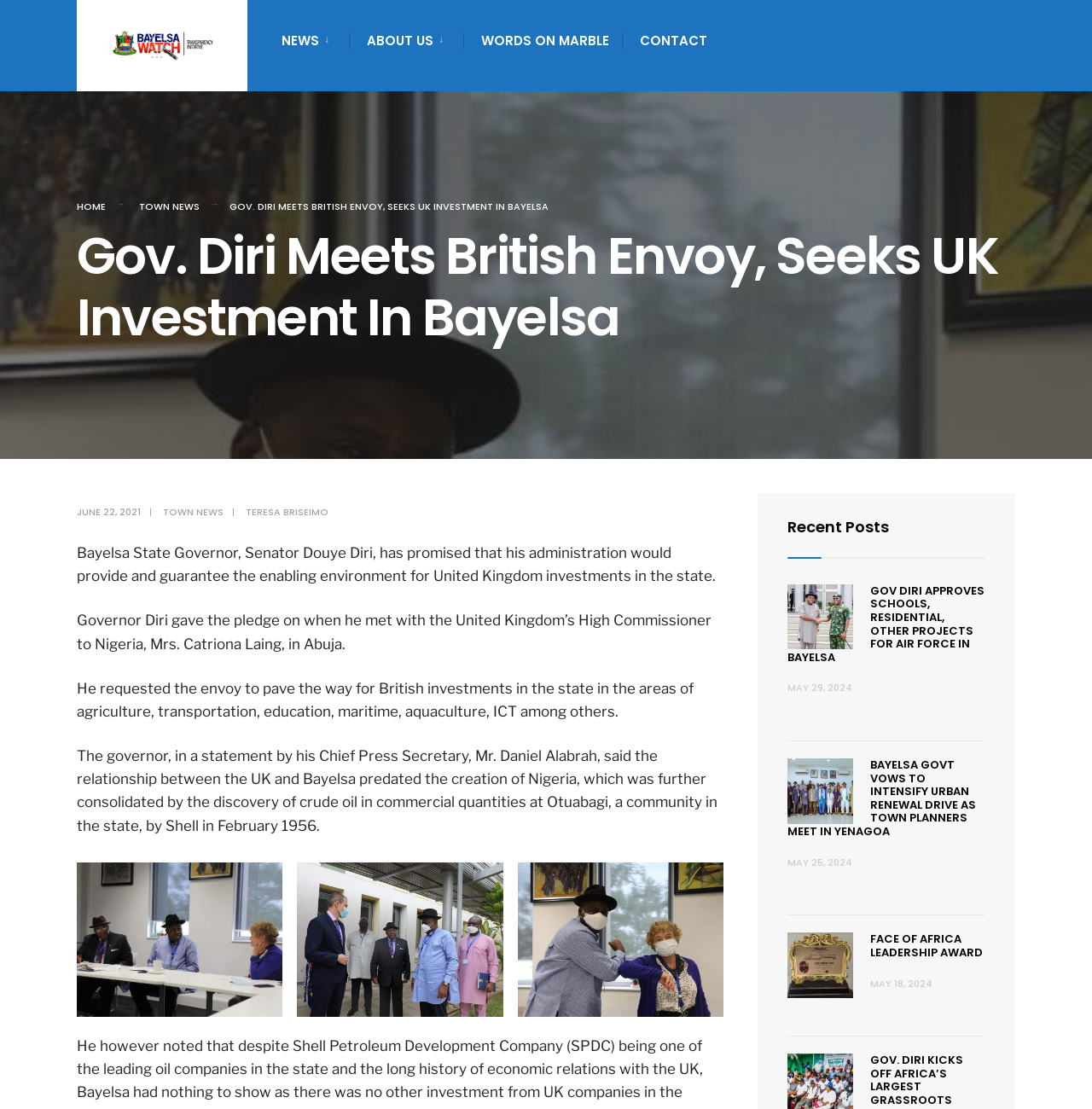From the webpage screenshot, predict the bounding box coordinates (top-left x, top-left y, bottom-right x, bottom-right y) for the UI element described here: Face of Africa Leadership Award

[0.797, 0.84, 0.9, 0.866]